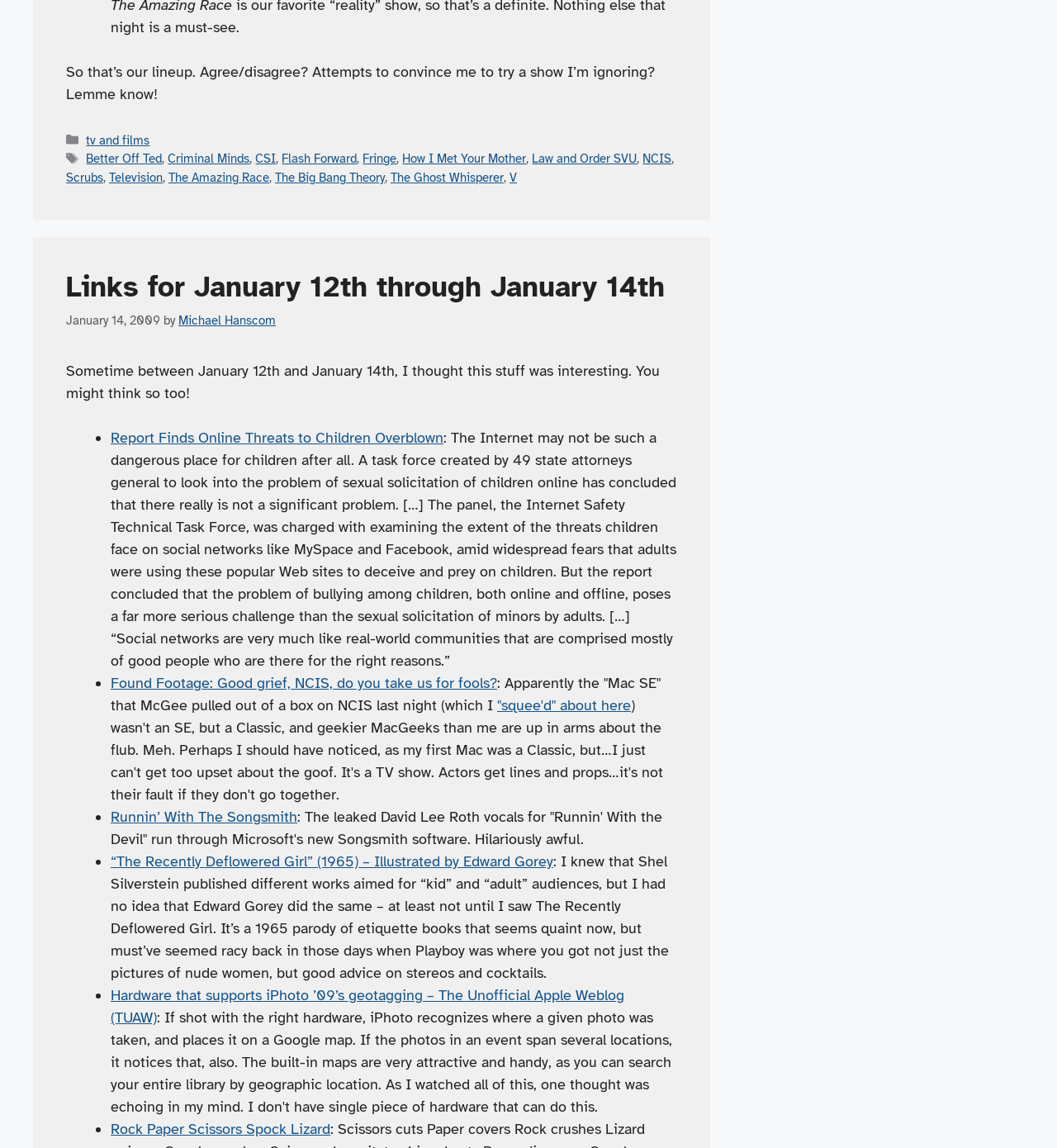What is the date of the post 'Links for January 12th through January 14th'?
Based on the image, provide your answer in one word or phrase.

January 14, 2009